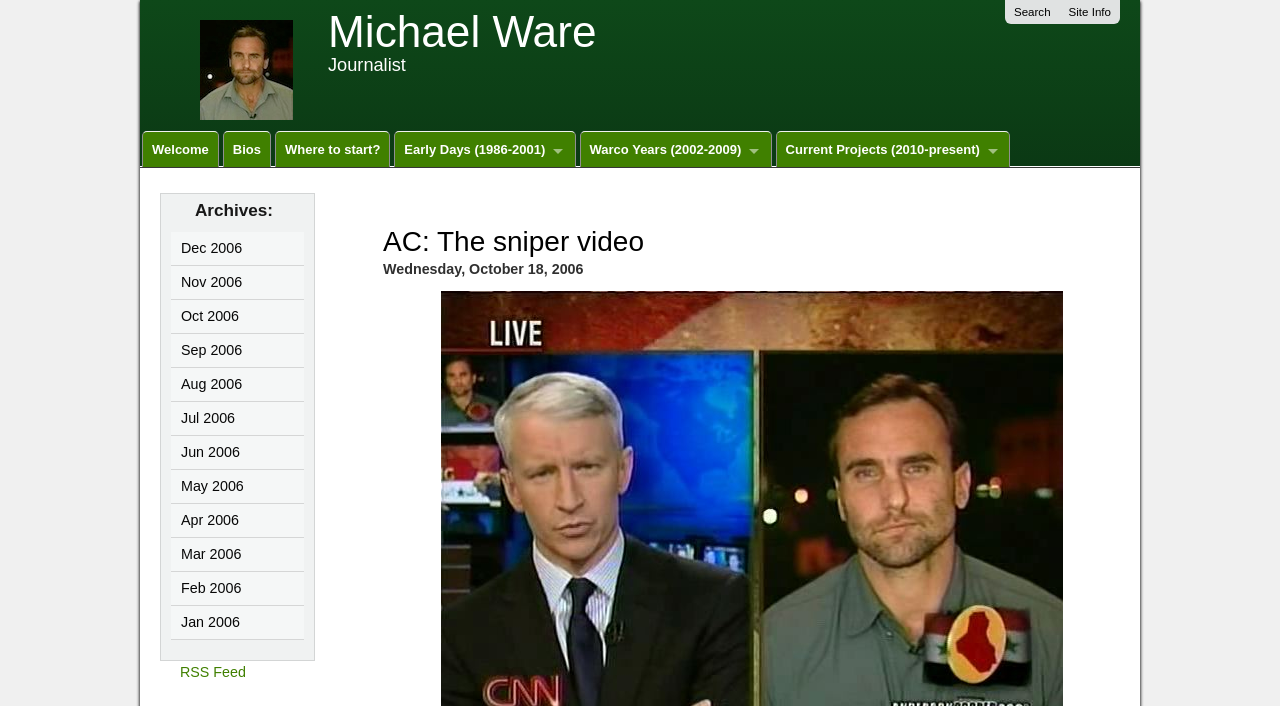Determine the bounding box coordinates of the clickable region to follow the instruction: "Go to the early days page".

[0.308, 0.186, 0.45, 0.237]